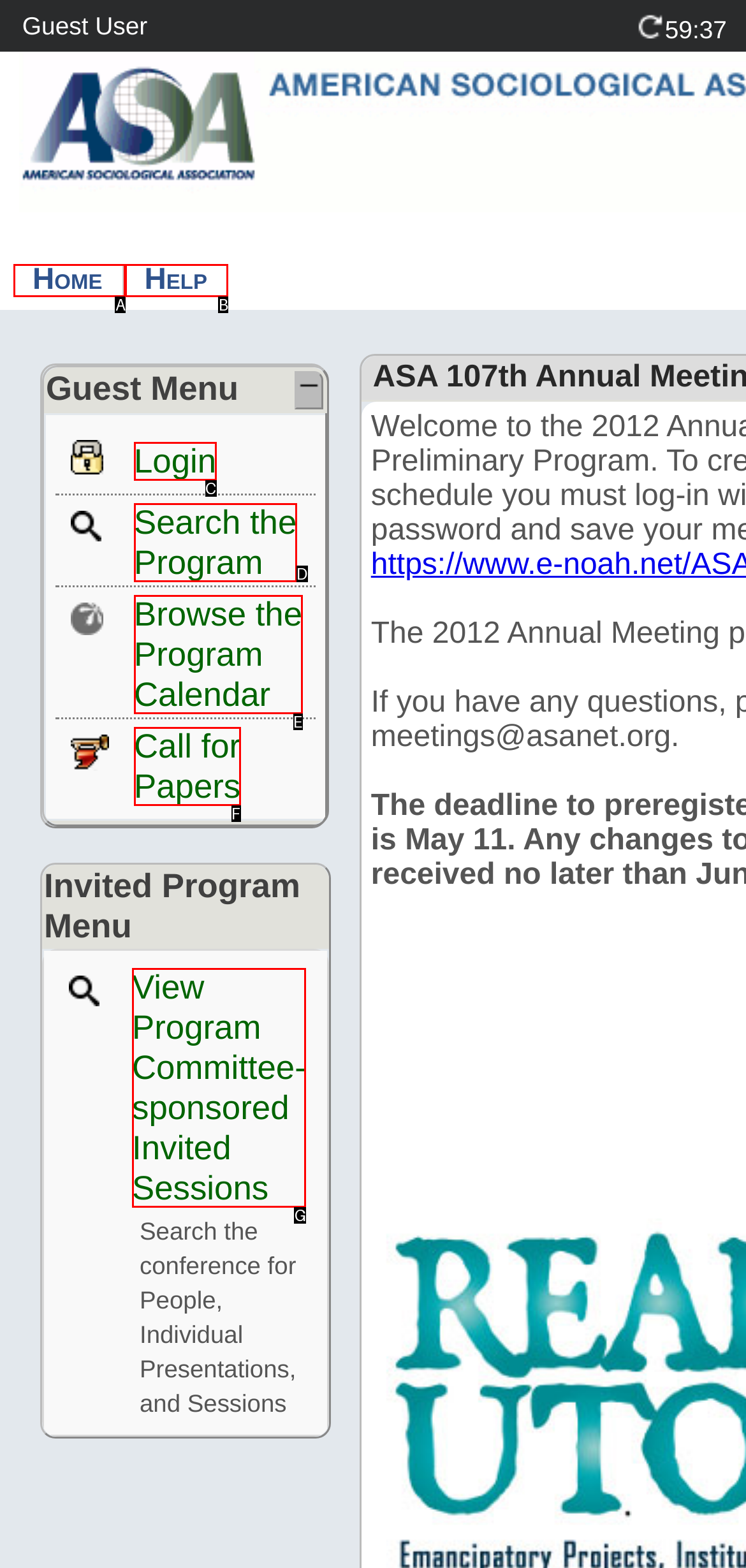Select the option that corresponds to the description: Login
Respond with the letter of the matching choice from the options provided.

C